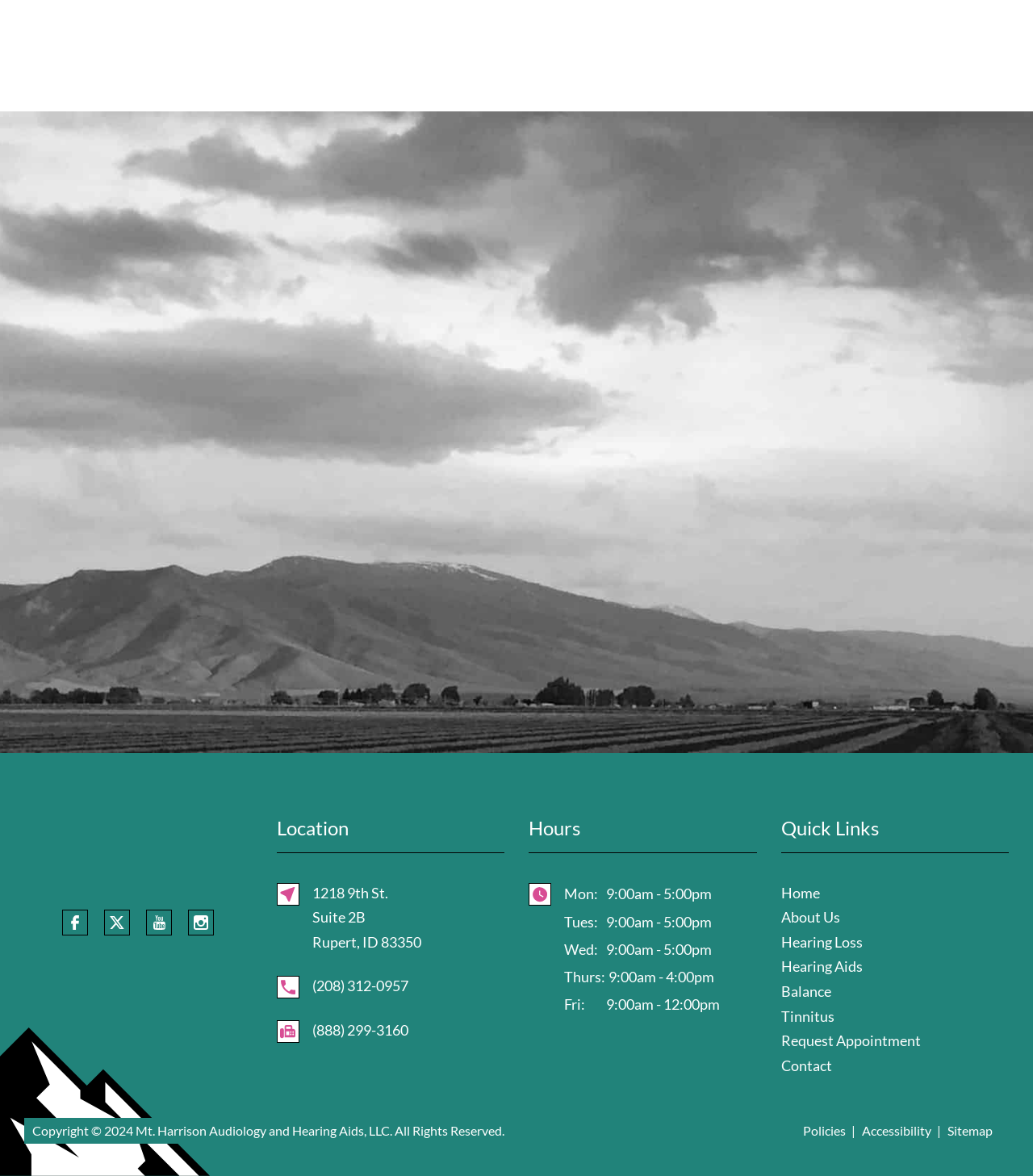Specify the bounding box coordinates of the area to click in order to execute this command: 'View the location'. The coordinates should consist of four float numbers ranging from 0 to 1, and should be formatted as [left, top, right, bottom].

[0.302, 0.749, 0.407, 0.812]